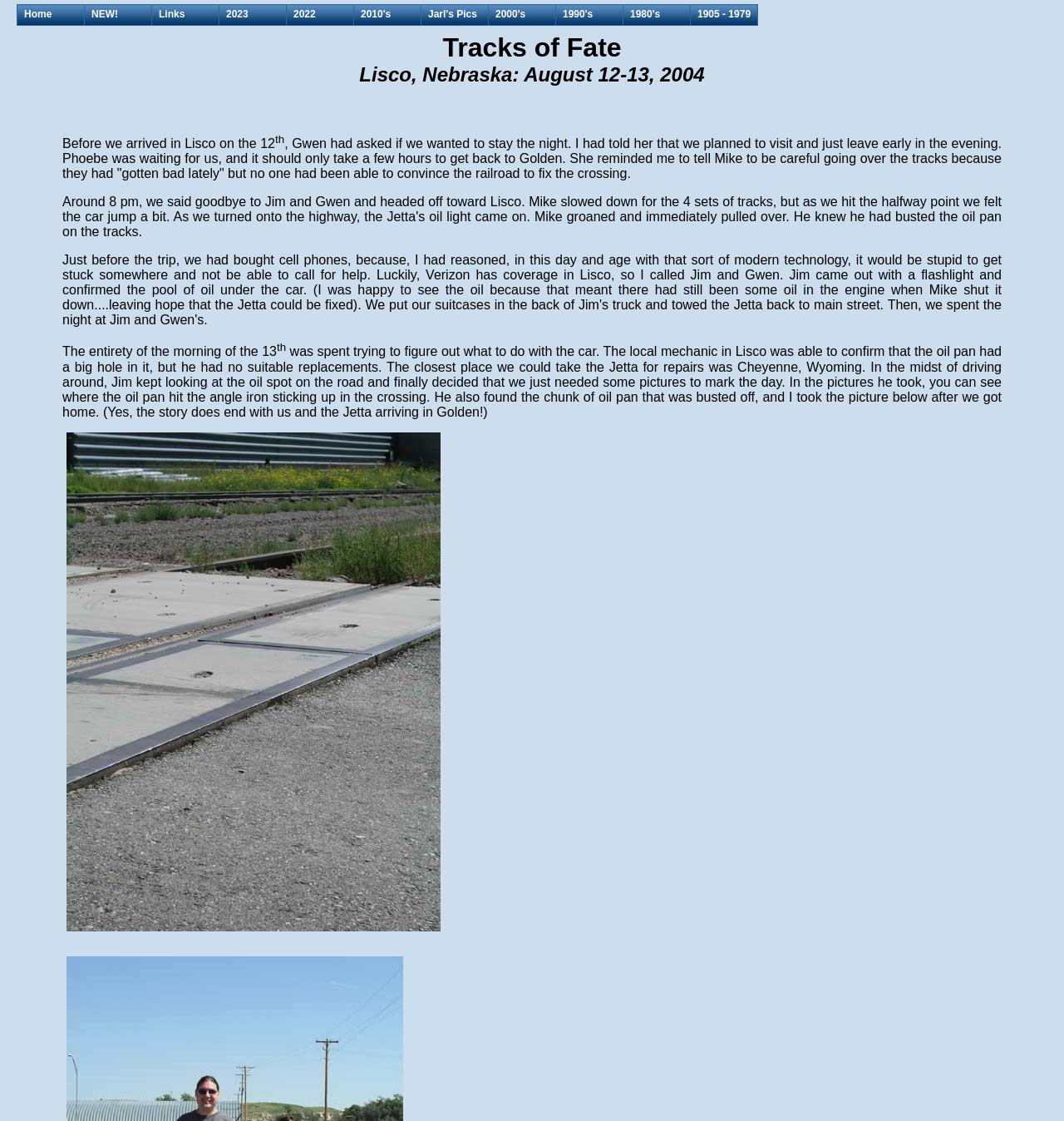Provide the bounding box coordinates of the UI element this sentence describes: "Jarl's Pics".

[0.395, 0.004, 0.459, 0.023]